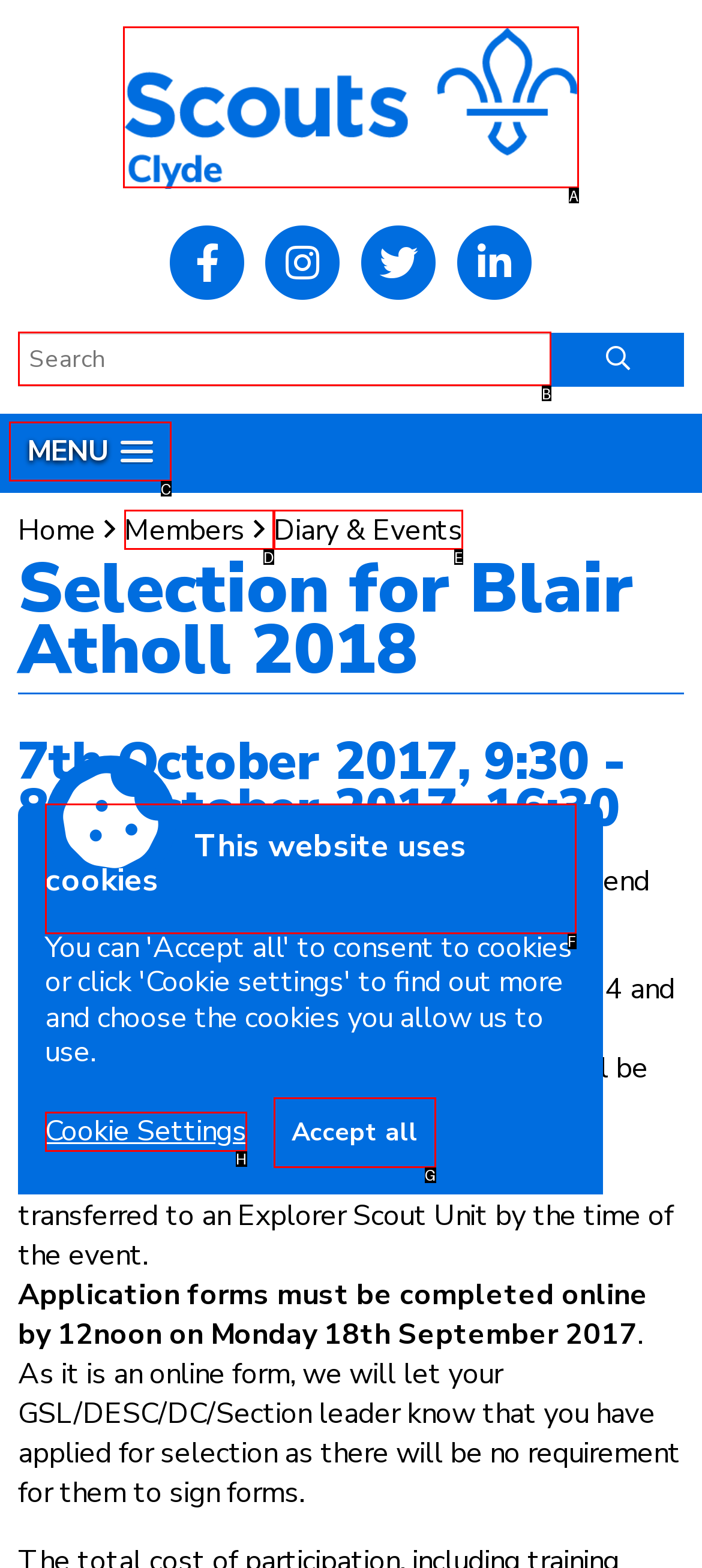Select the appropriate HTML element to click on to finish the task: Click the Clyde Scouts logo.
Answer with the letter corresponding to the selected option.

A